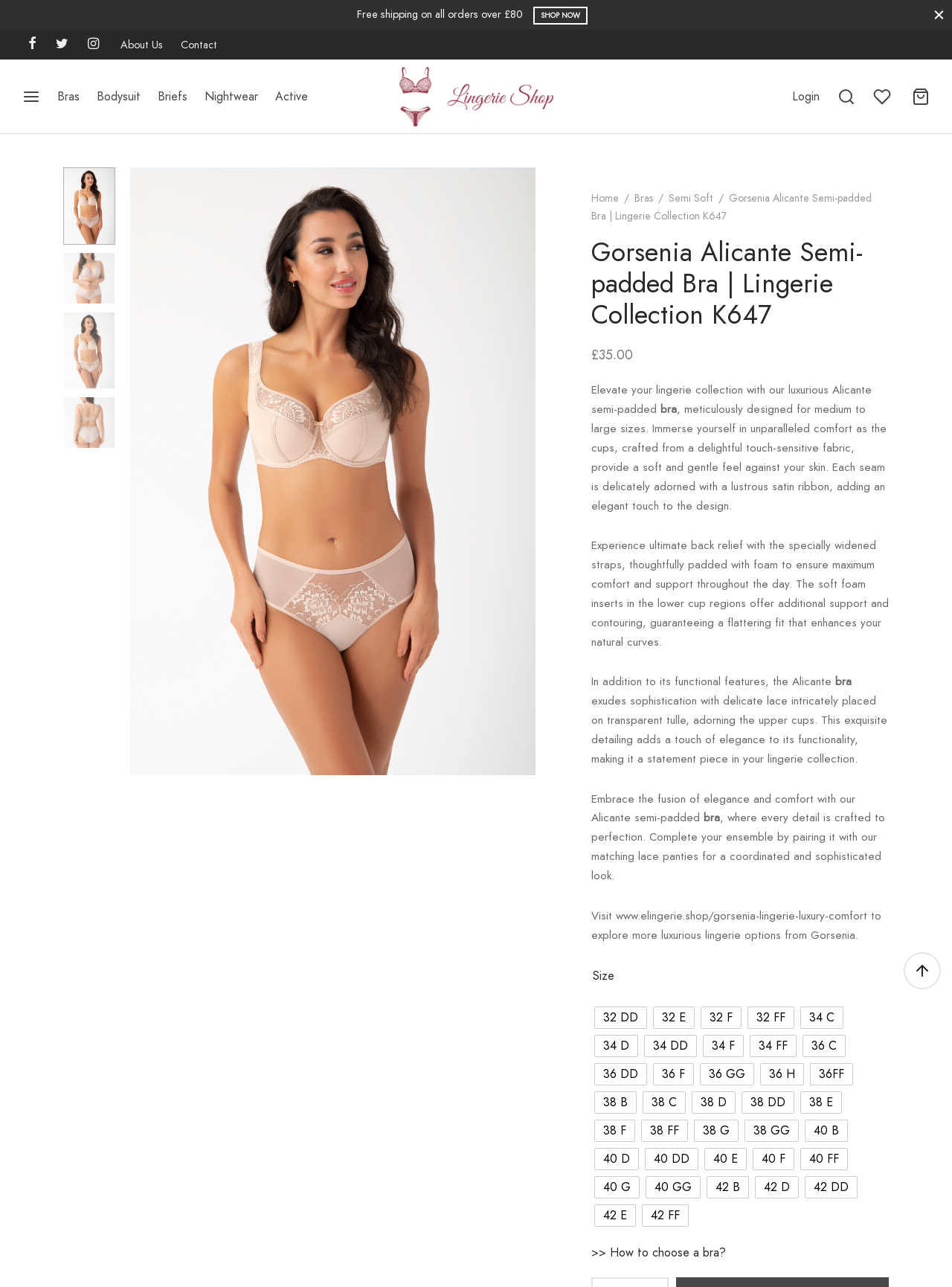Pinpoint the bounding box coordinates for the area that should be clicked to perform the following instruction: "Select the 'Bras' category".

[0.06, 0.065, 0.084, 0.086]